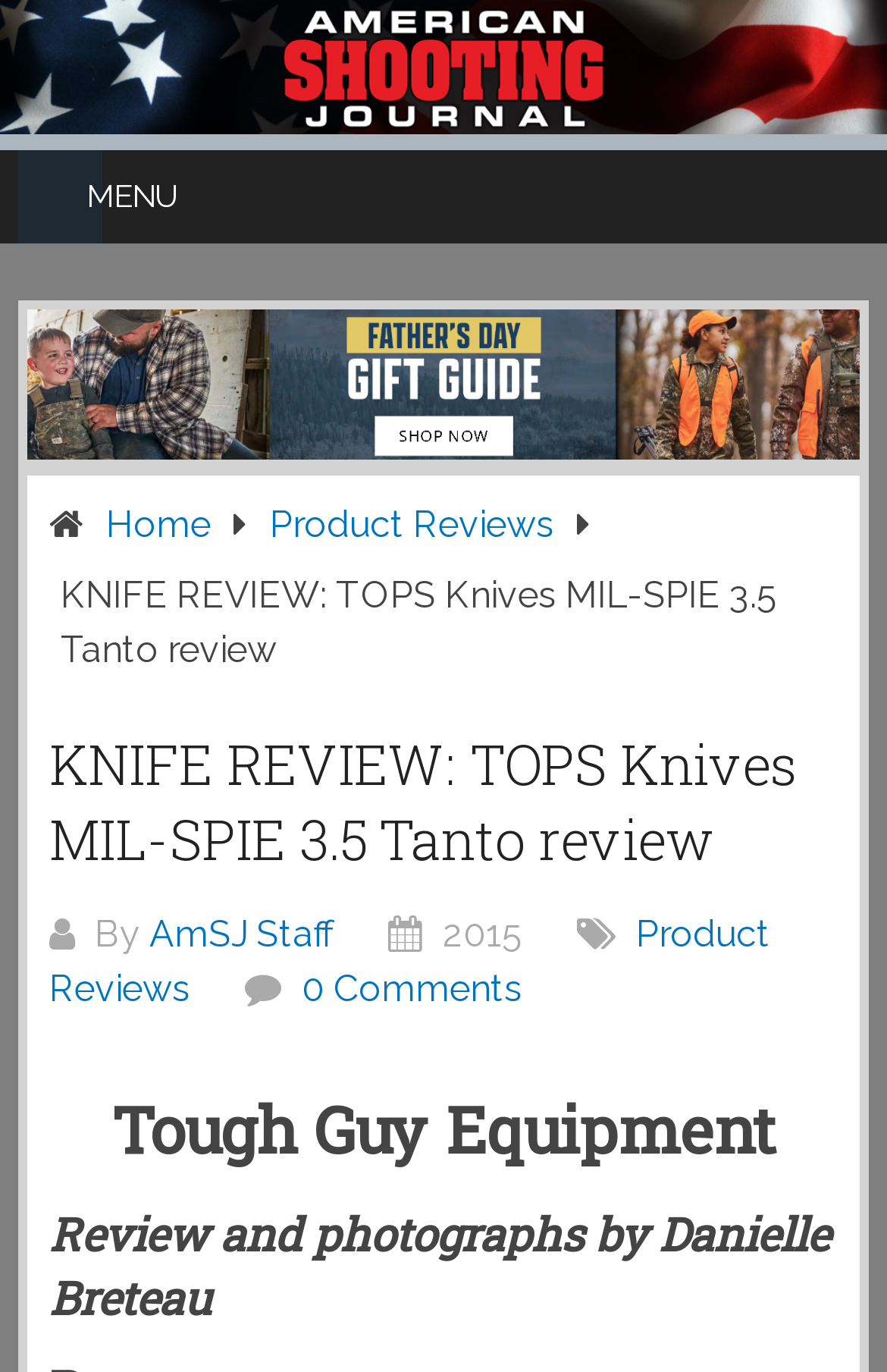Determine the primary headline of the webpage.

KNIFE REVIEW: TOPS Knives MIL-SPIE 3.5 Tanto review